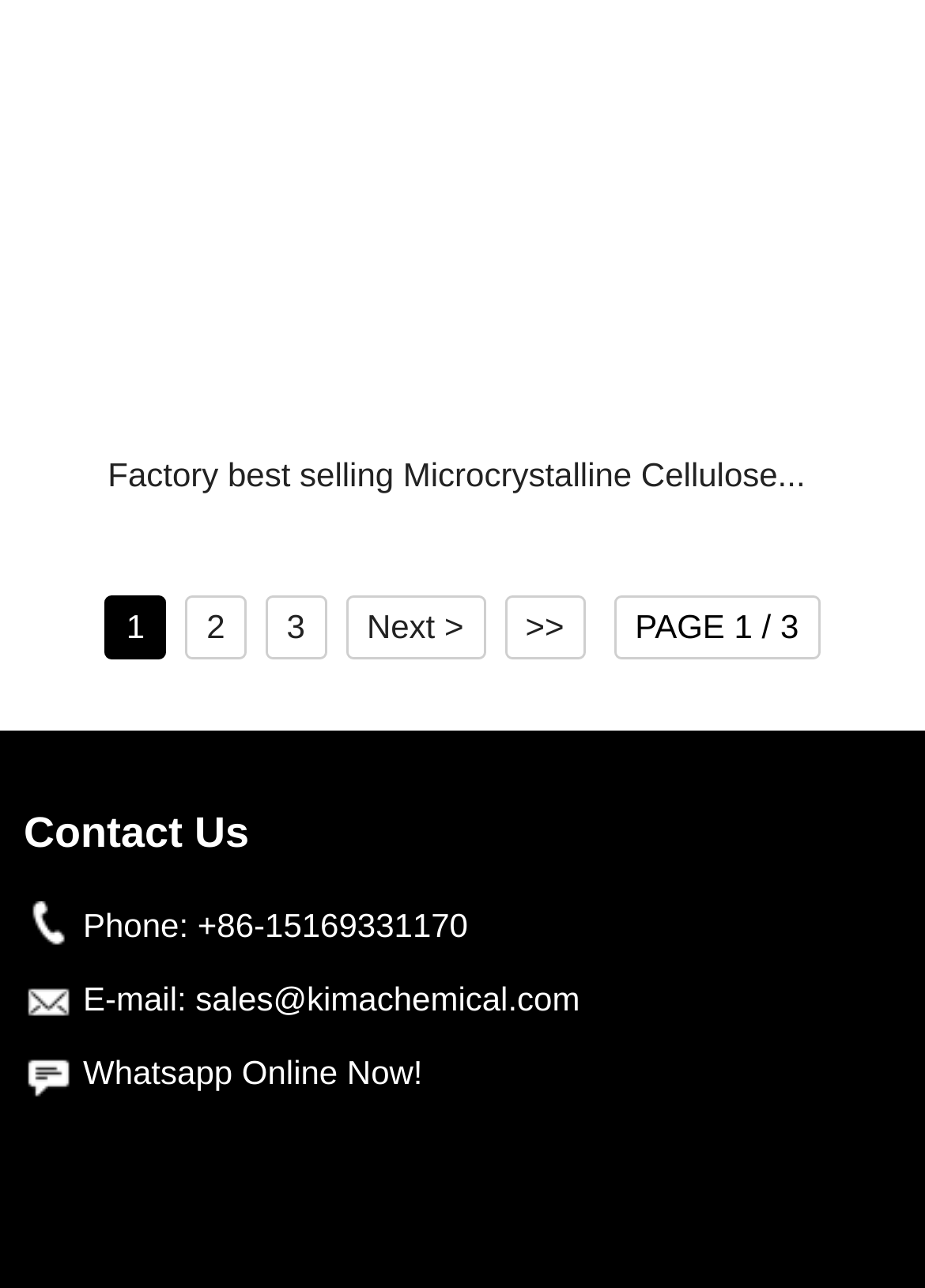Determine the bounding box coordinates of the clickable region to carry out the instruction: "contact us".

None